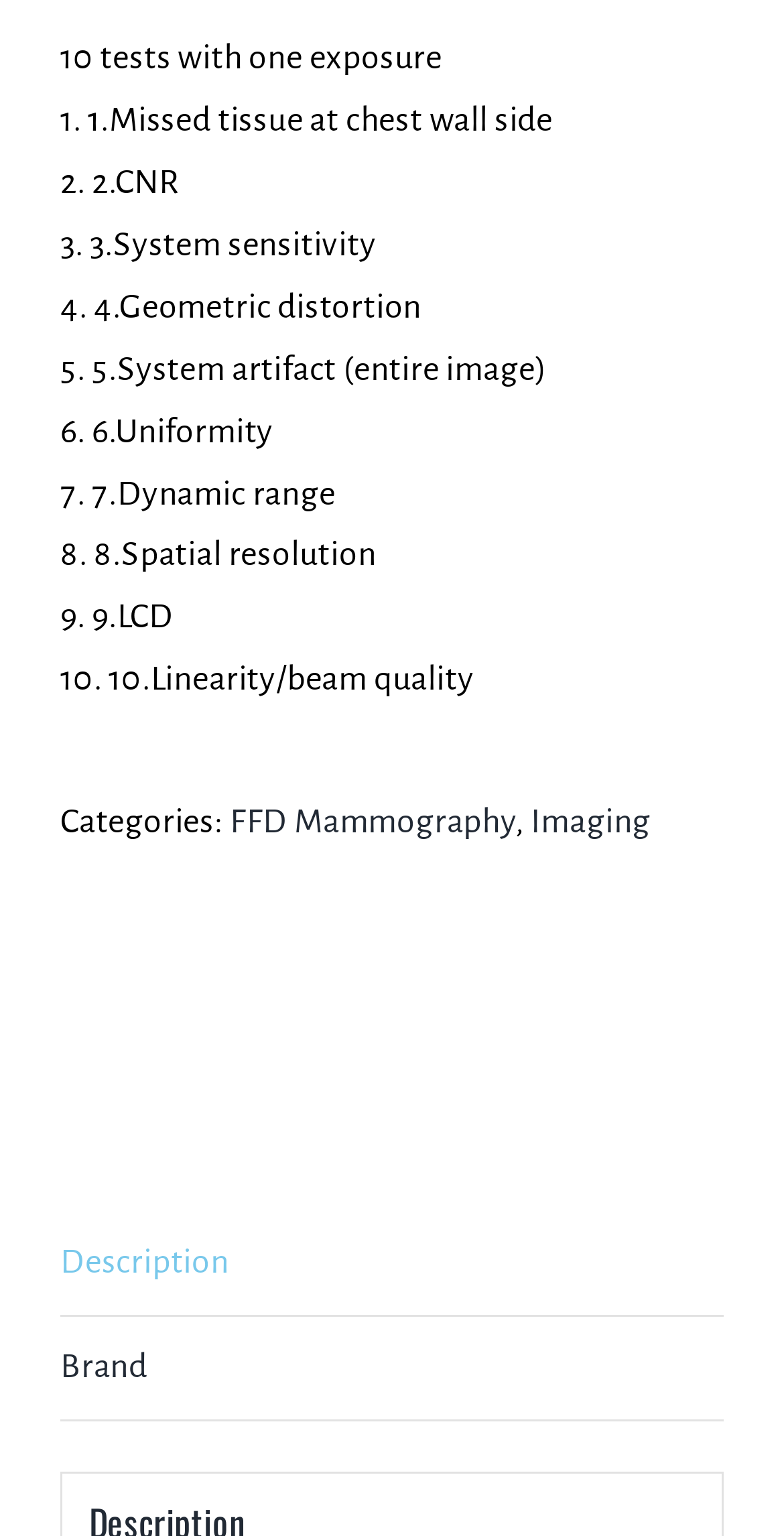From the image, can you give a detailed response to the question below:
What is the category of the test 'FFD Mammography'?

I found the link 'FFD Mammography' next to the StaticText 'Categories:', and then found the link 'Imaging' next to it, which suggests that 'FFD Mammography' belongs to the 'Imaging' category.